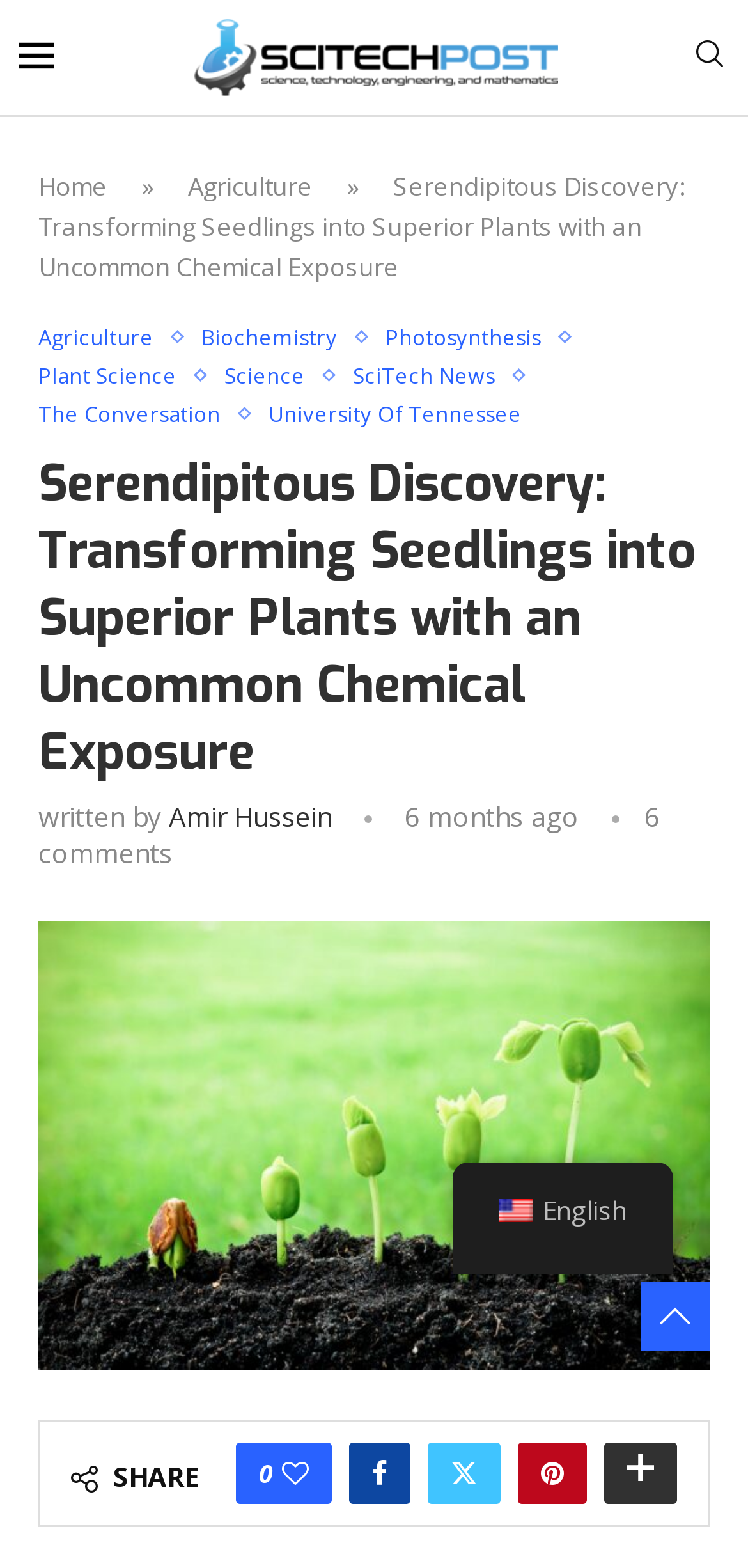Kindly determine the bounding box coordinates for the clickable area to achieve the given instruction: "Click on 'WELCOME'".

None